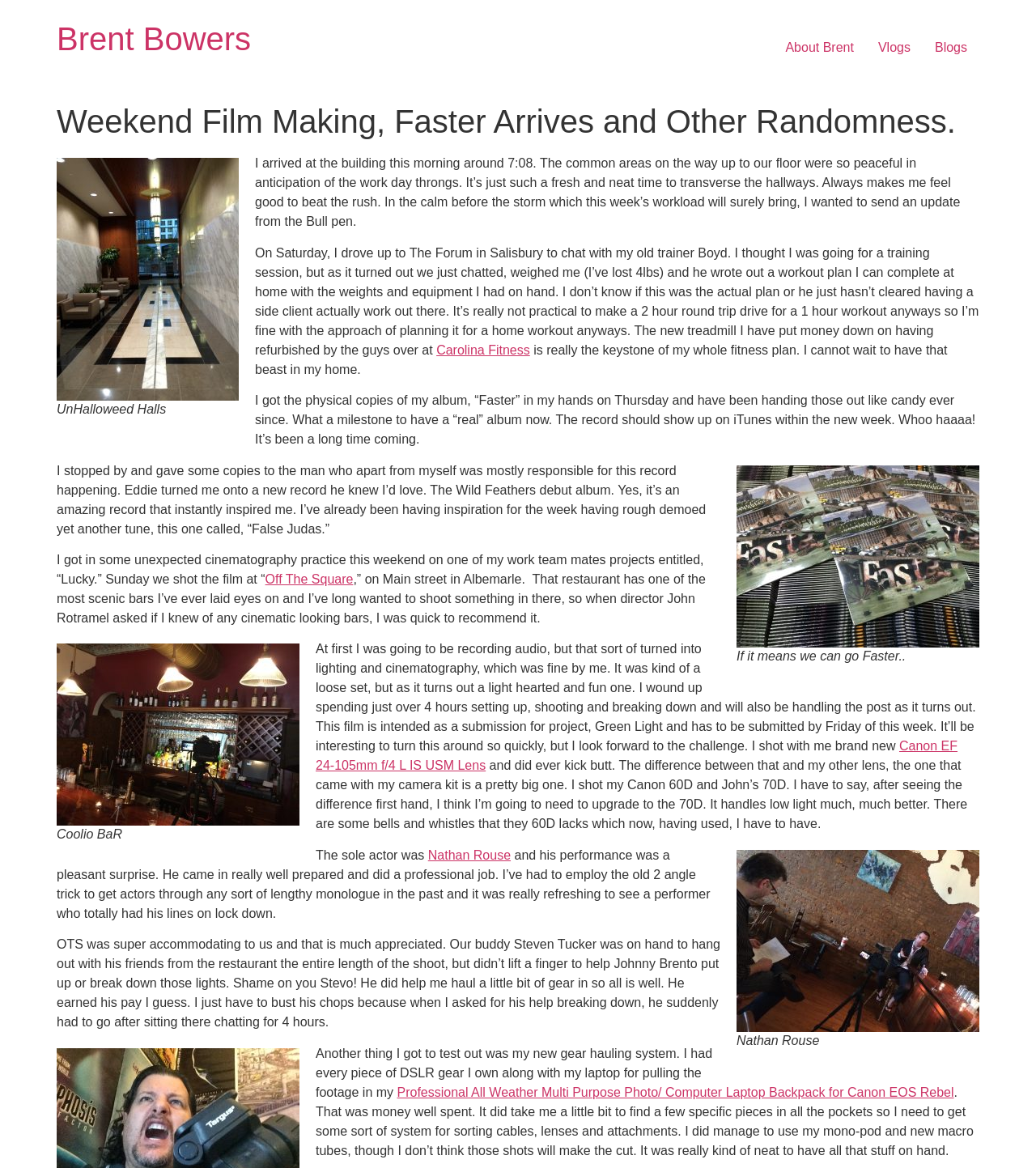Using the given description, provide the bounding box coordinates formatted as (top-left x, top-left y, bottom-right x, bottom-right y), with all values being floating point numbers between 0 and 1. Description: parent_node: Coolio BaR

[0.055, 0.551, 0.289, 0.707]